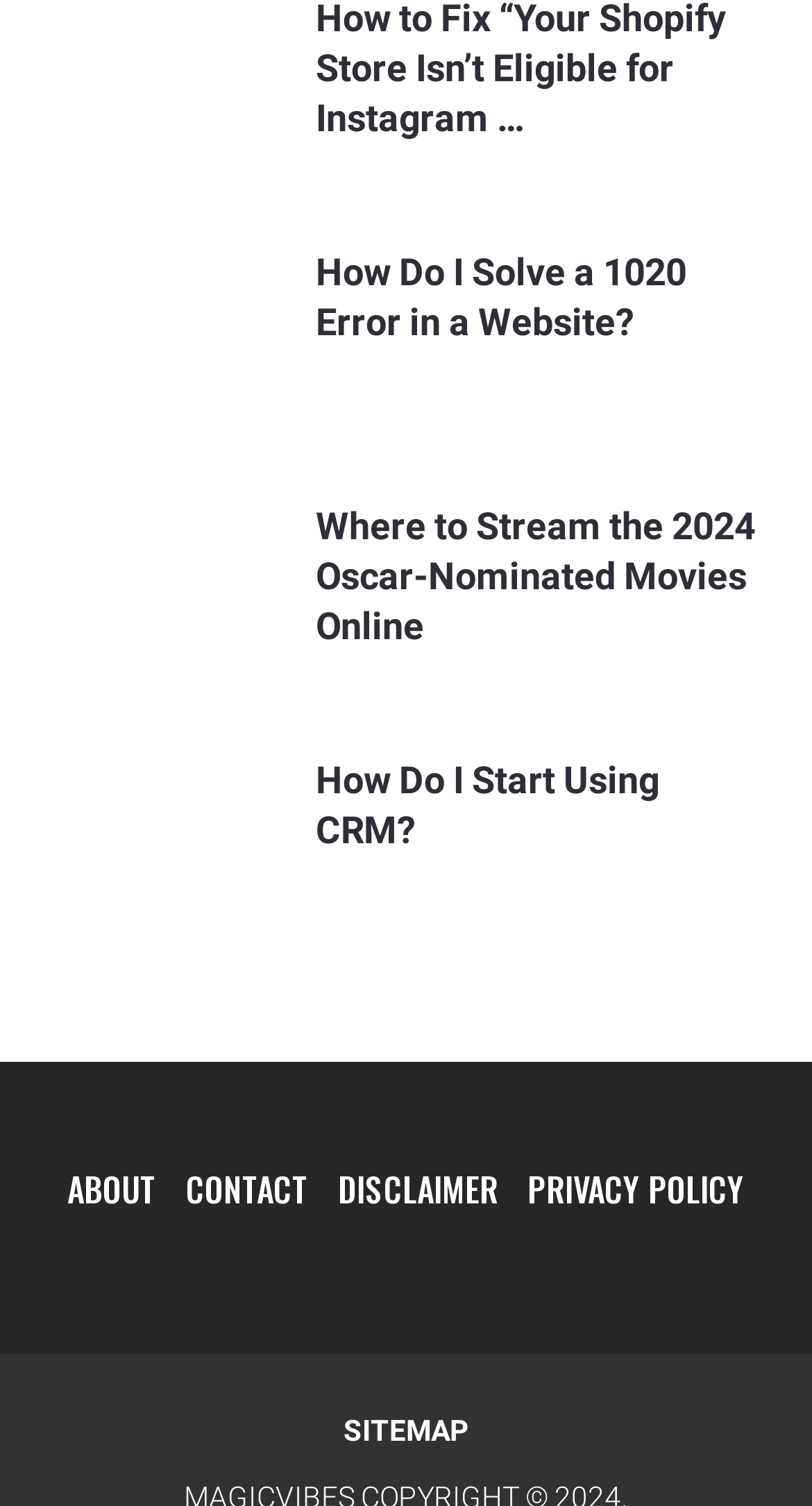Give the bounding box coordinates for the element described by: "Disclaimer".

[0.417, 0.773, 0.614, 0.806]